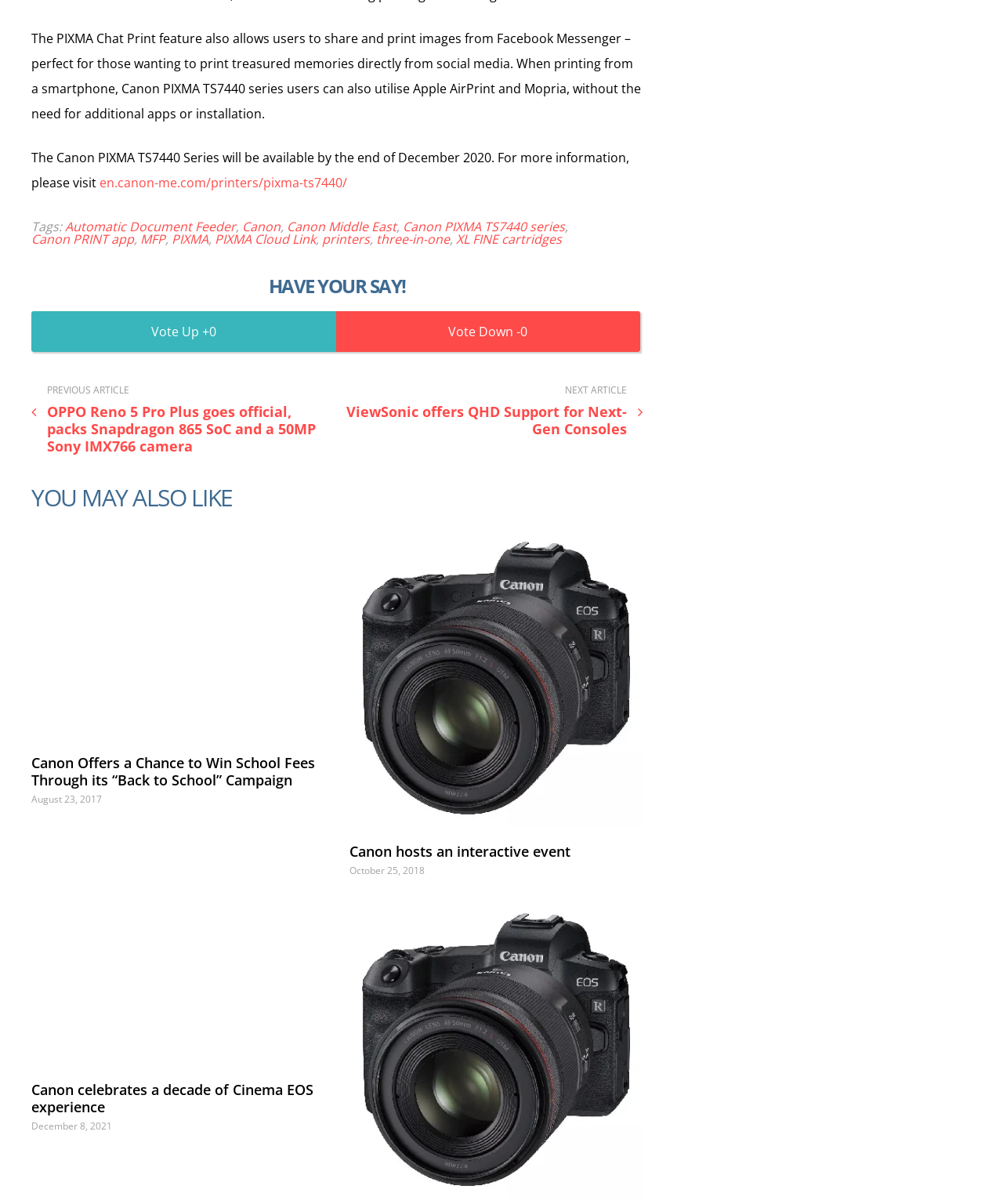What is the date of the article 'Canon Offers a Chance to Win School Fees Through its “Back to School” Campaign'?
Answer the question with a detailed and thorough explanation.

The webpage shows a link to an article titled 'Canon Offers a Chance to Win School Fees Through its “Back to School” Campaign', and the date of the article is August 23, 2017, as shown in the time element next to the link.